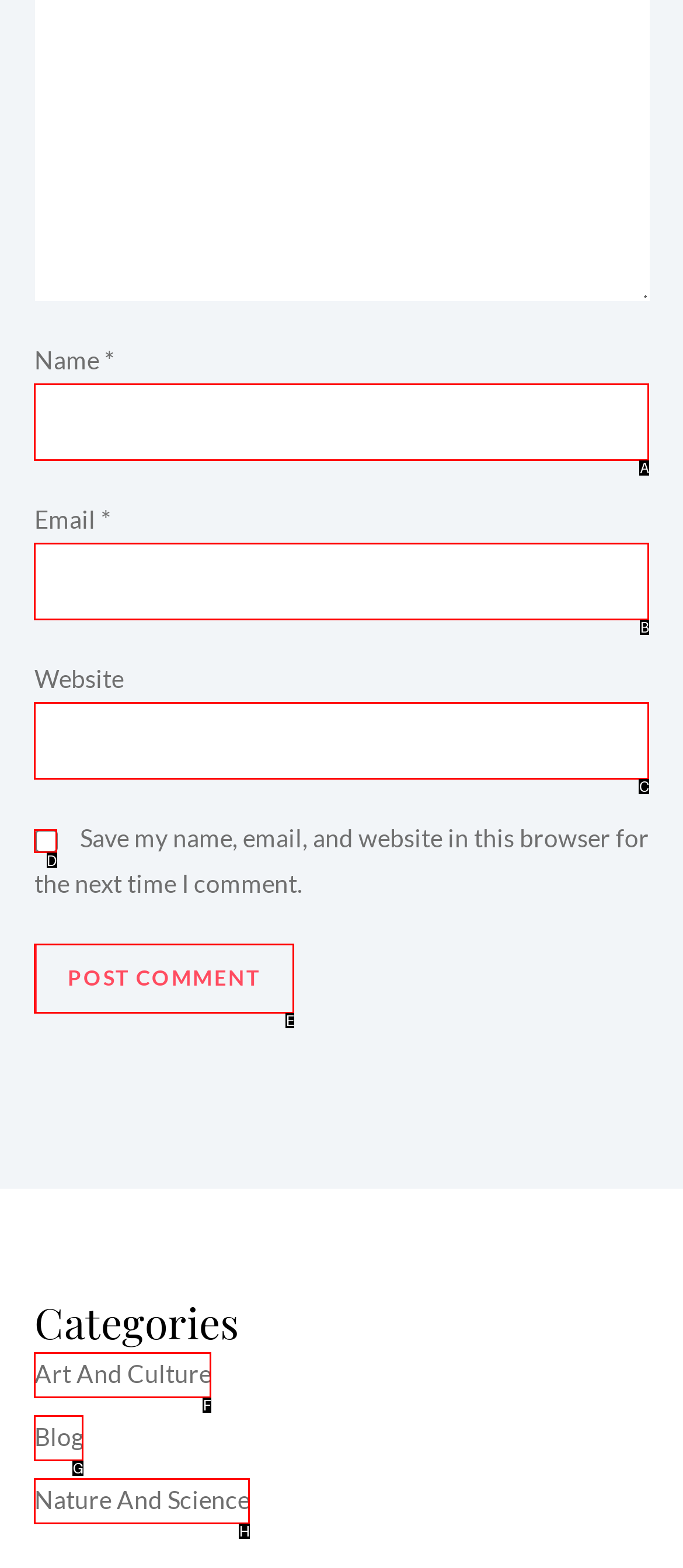Select the correct UI element to complete the task: Contact Sana Chehimi
Please provide the letter of the chosen option.

None